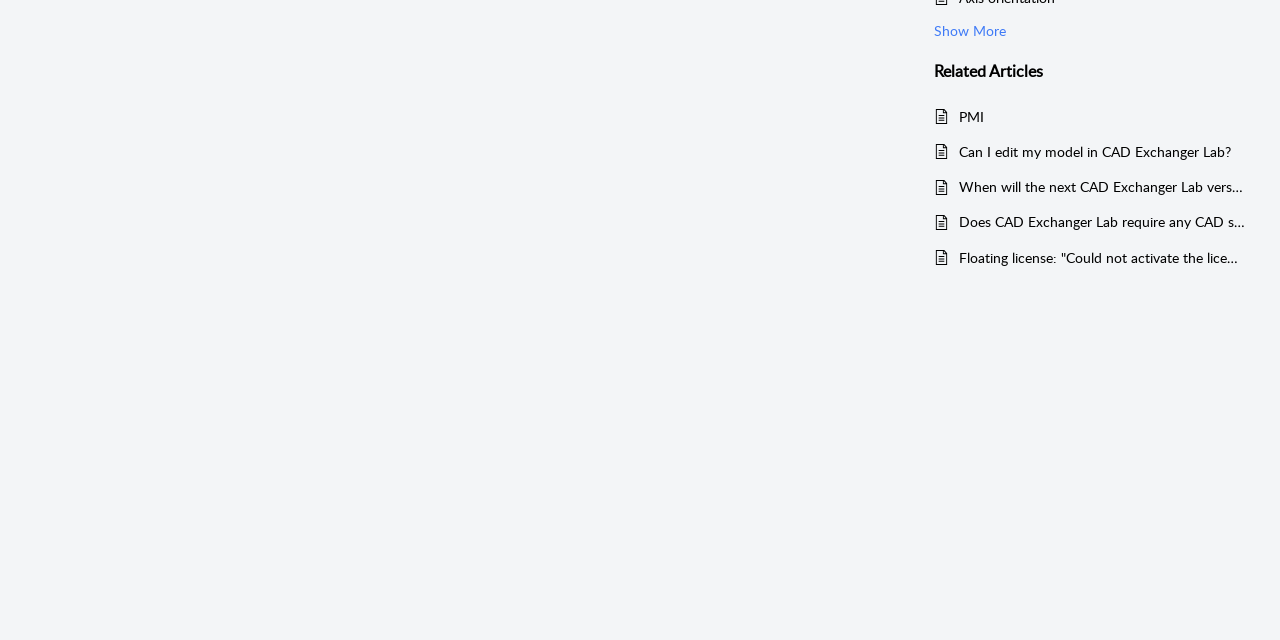Refer to the element description Show More and identify the corresponding bounding box in the screenshot. Format the coordinates as (top-left x, top-left y, bottom-right x, bottom-right y) with values in the range of 0 to 1.

[0.73, 0.032, 0.786, 0.067]